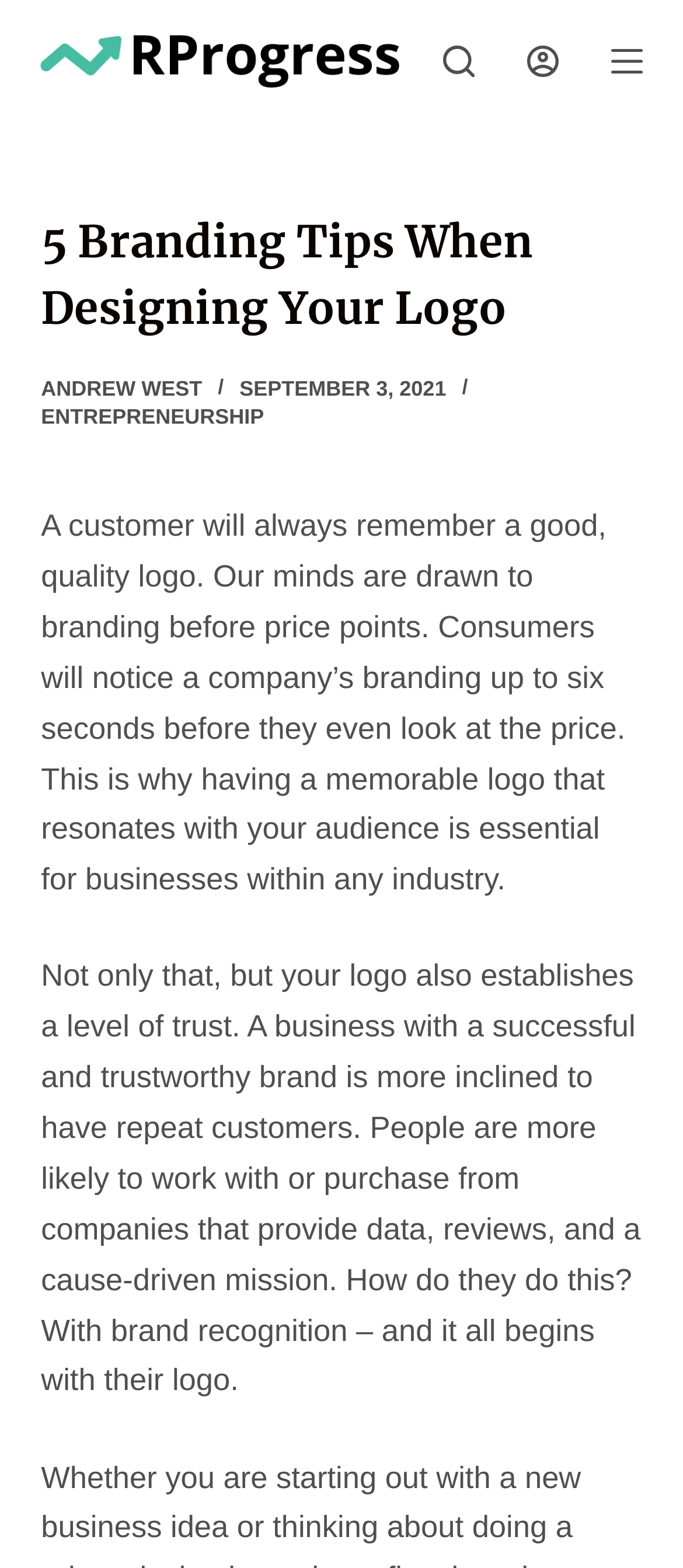What is the date of the article?
Examine the screenshot and reply with a single word or phrase.

SEPTEMBER 3, 2021